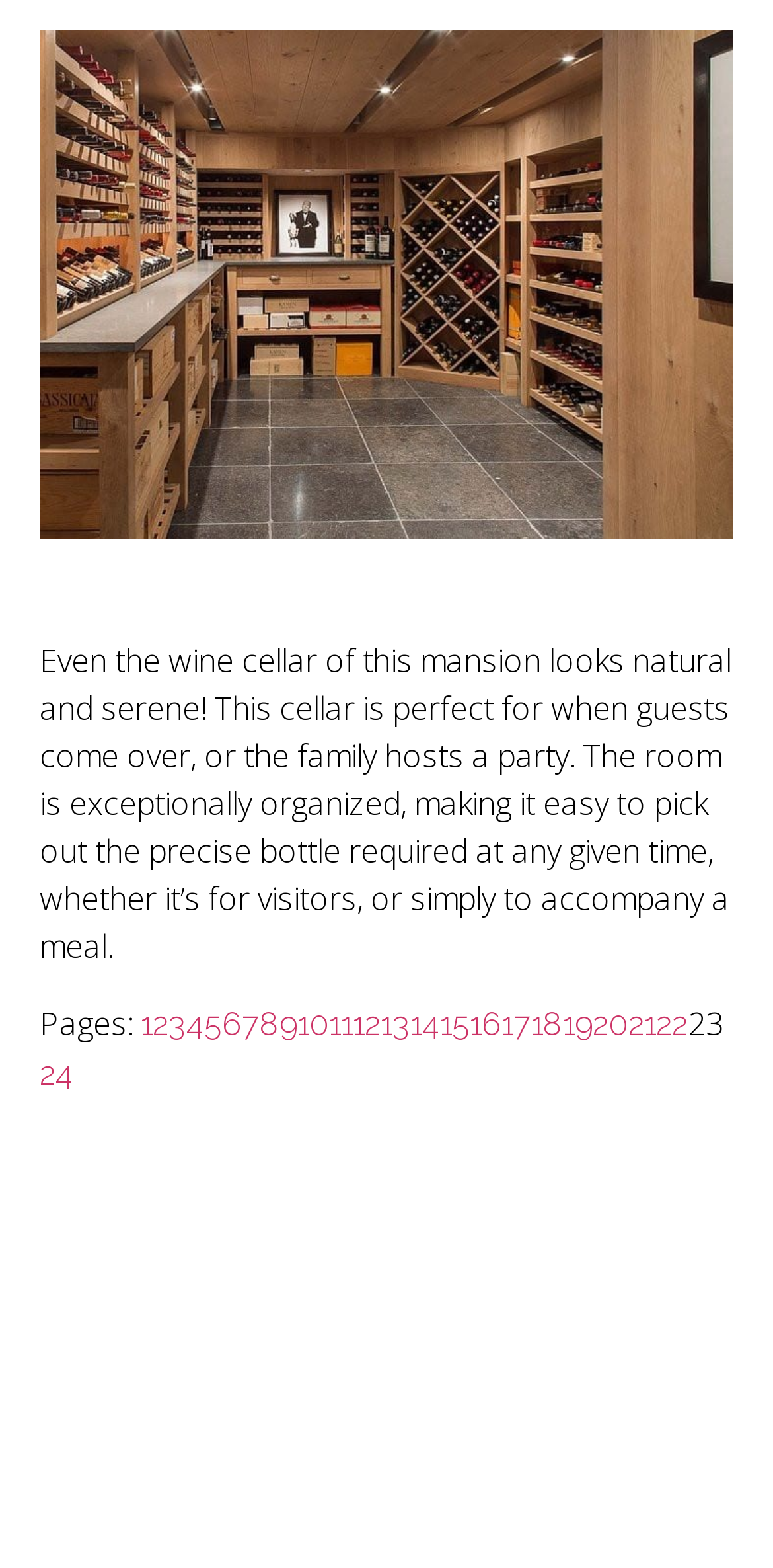With reference to the image, please provide a detailed answer to the following question: What is the tone of the description?

The text at the top of the page describes the wine cellar as looking 'natural and serene', indicating that the tone of the description is calm and peaceful.